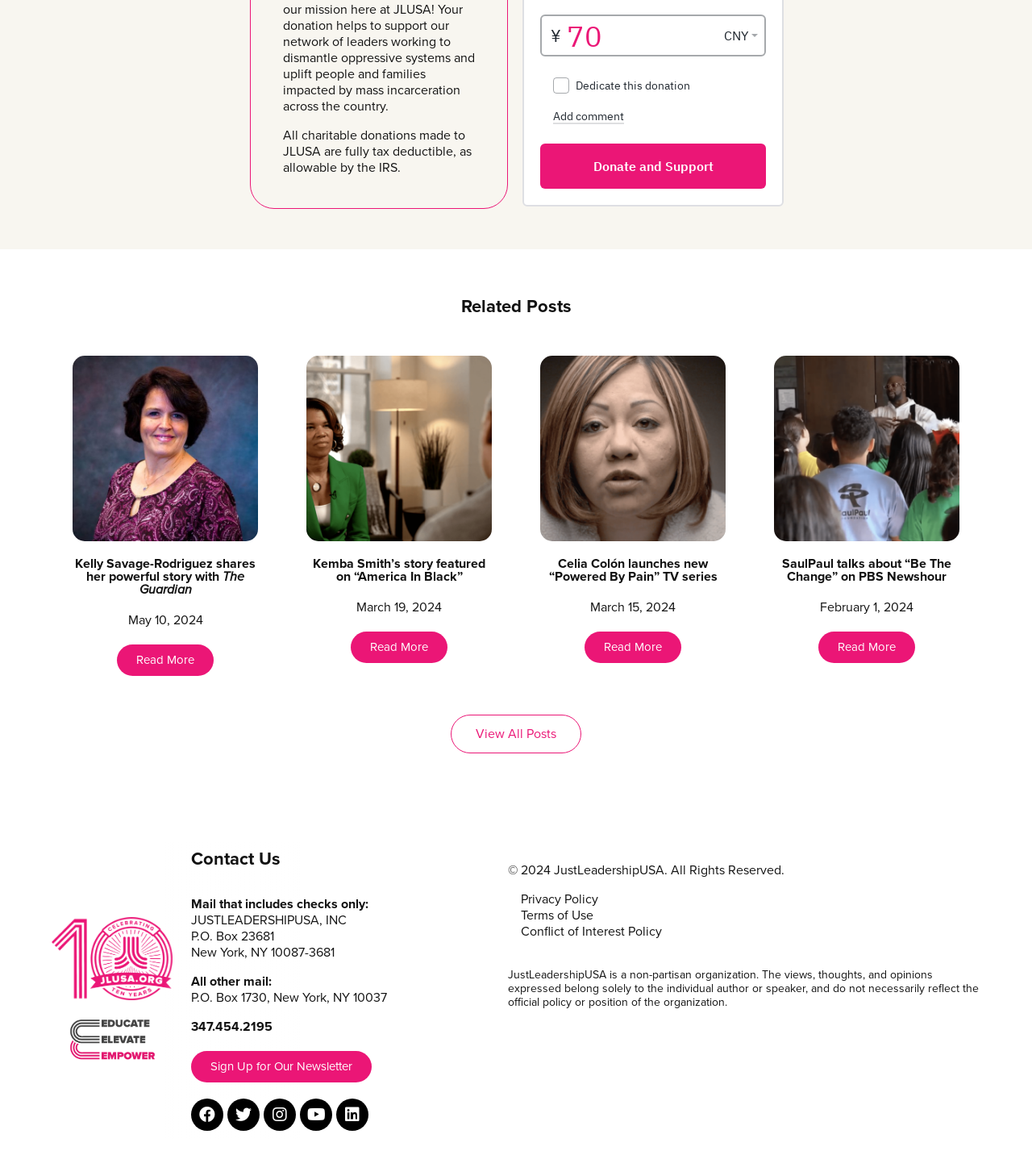Find the bounding box coordinates of the clickable element required to execute the following instruction: "Contact us". Provide the coordinates as four float numbers between 0 and 1, i.e., [left, top, right, bottom].

[0.185, 0.722, 0.272, 0.739]